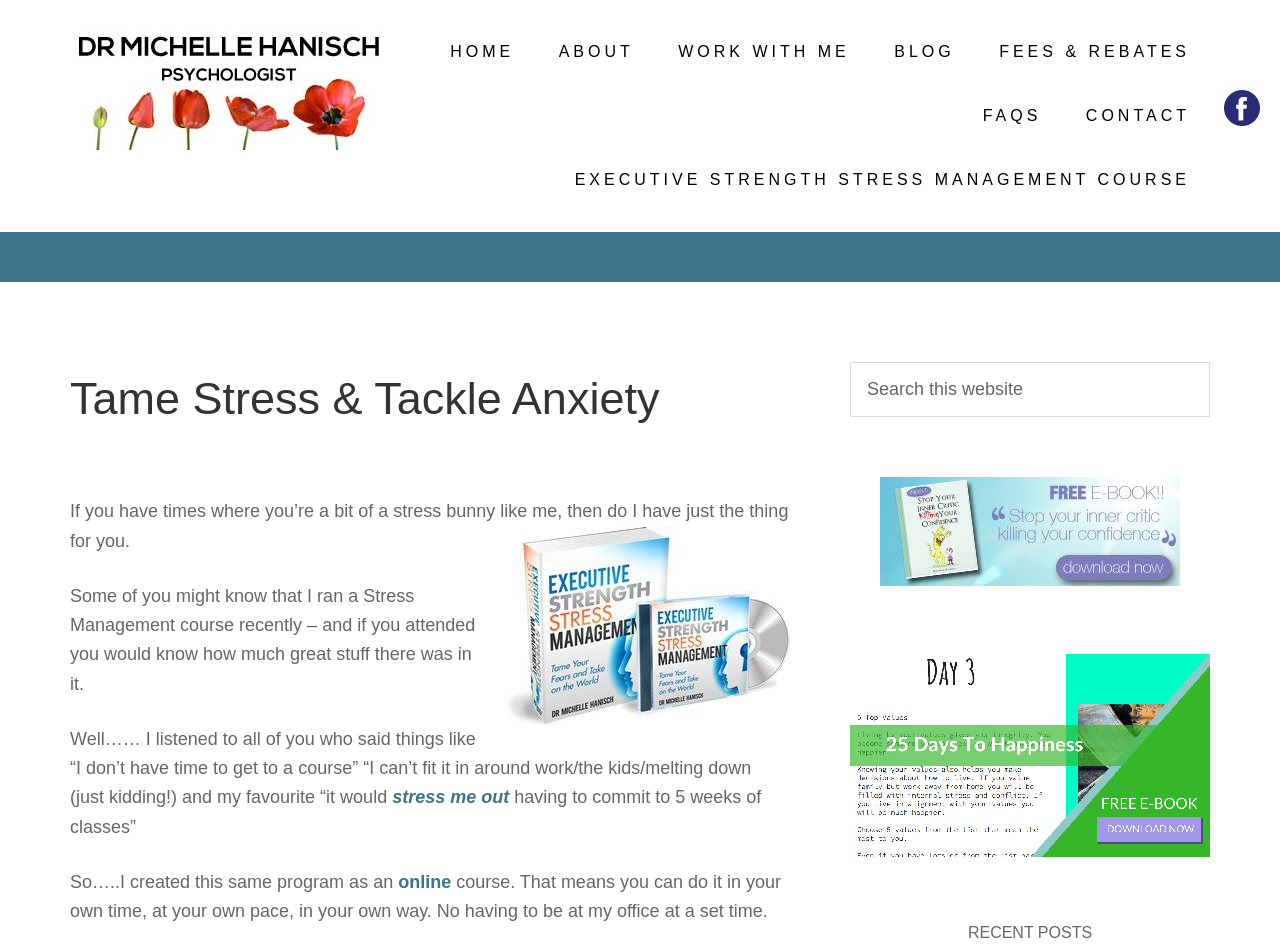Based on the element description: "Executive Strength Stress Management Course", identify the bounding box coordinates for this UI element. The coordinates must be four float numbers between 0 and 1, listed as [left, top, right, bottom].

[0.433, 0.156, 0.945, 0.223]